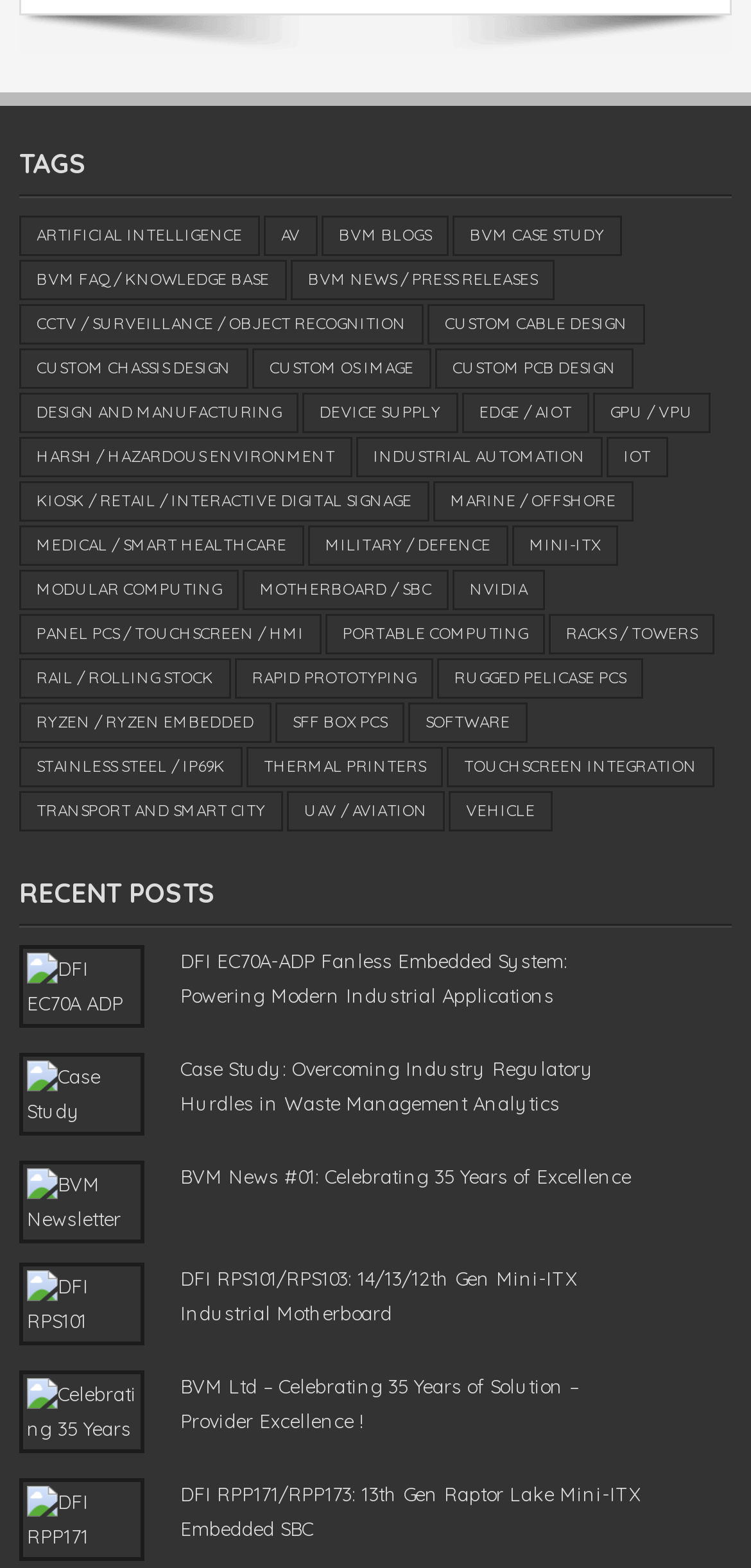How many tags are listed on this webpage?
Look at the screenshot and give a one-word or phrase answer.

46